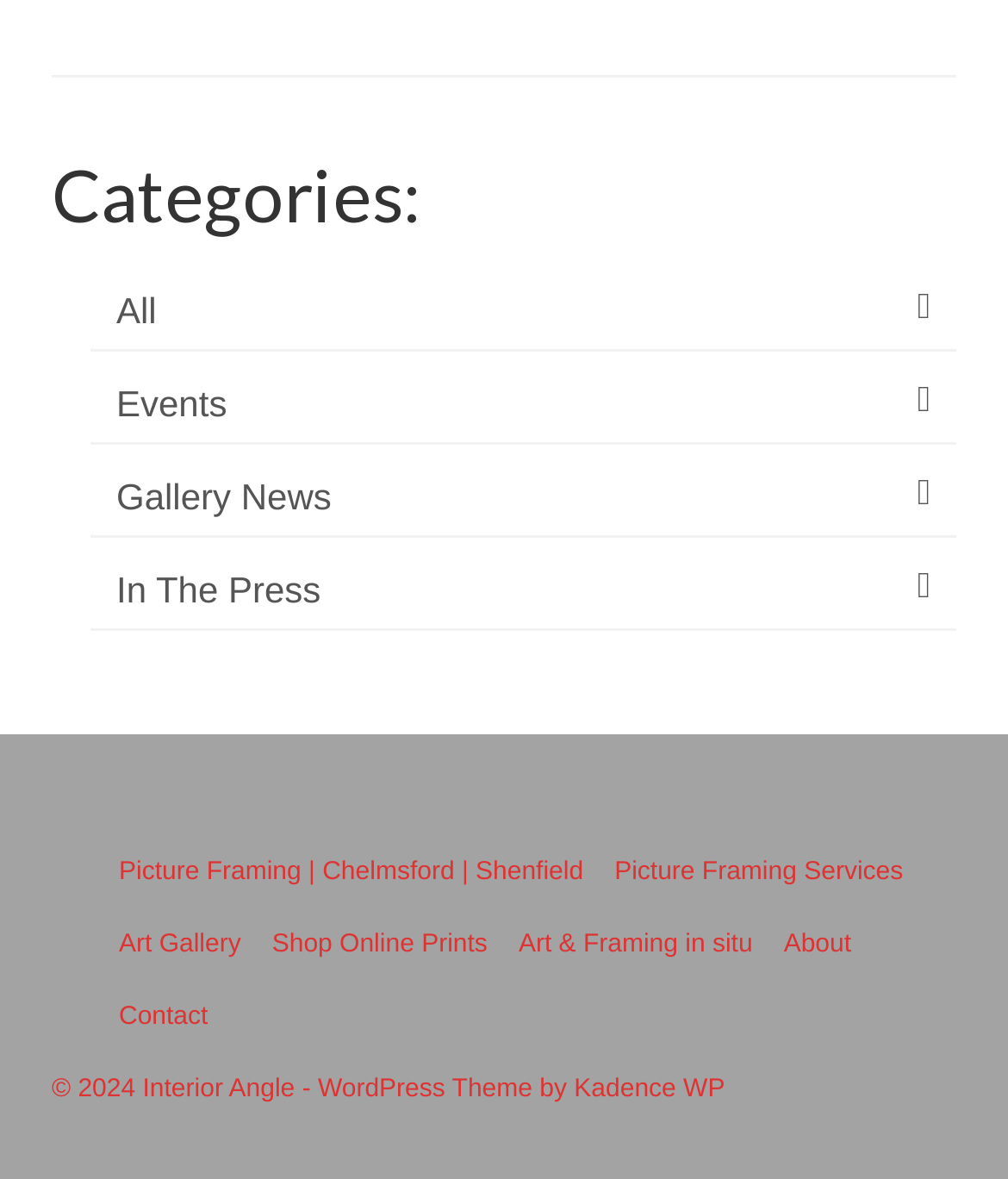What is the main category of the links under 'Categories'?
Refer to the image and answer the question using a single word or phrase.

Events, Gallery, Press